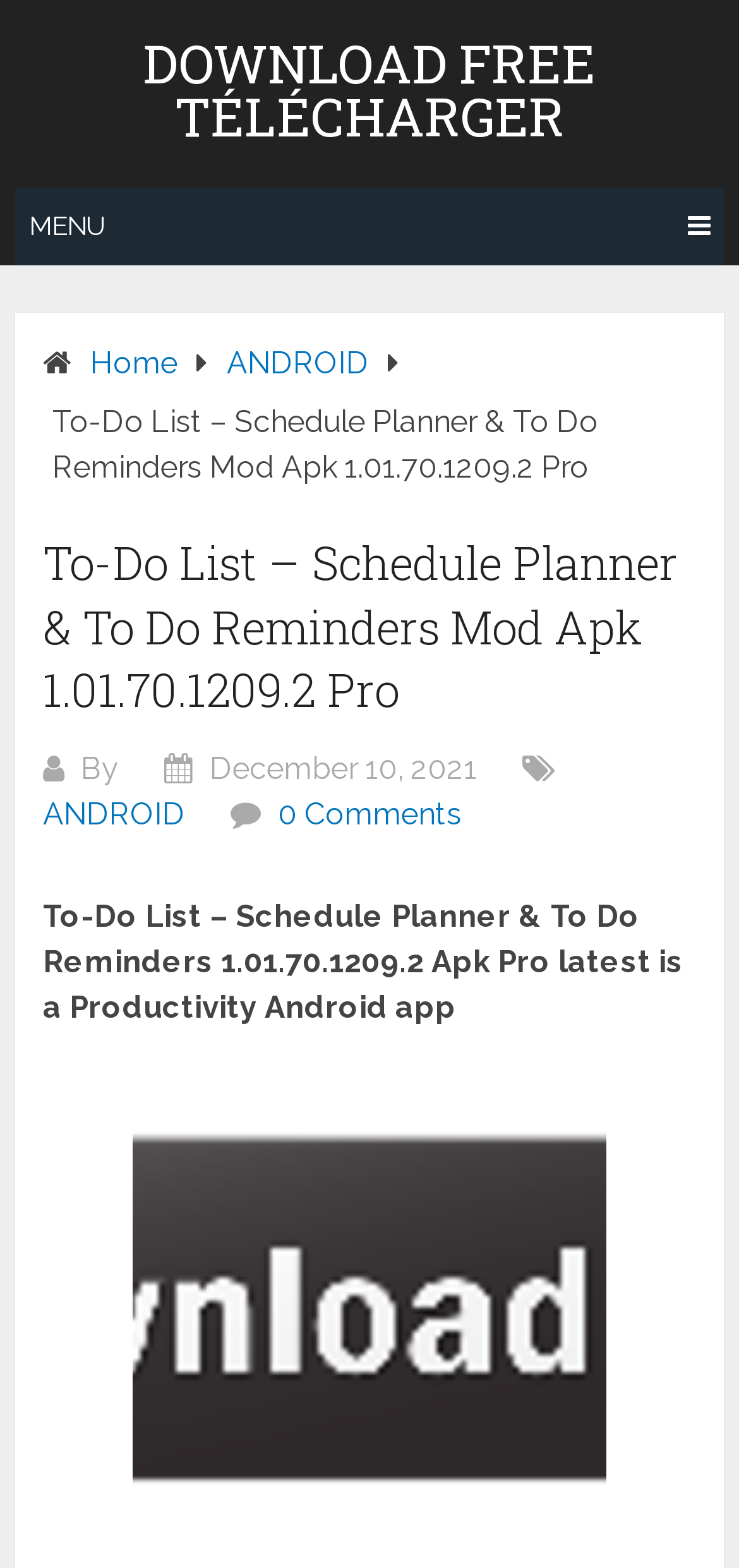Identify the bounding box coordinates for the UI element mentioned here: "ANDROID". Provide the coordinates as four float values between 0 and 1, i.e., [left, top, right, bottom].

[0.058, 0.507, 0.251, 0.53]